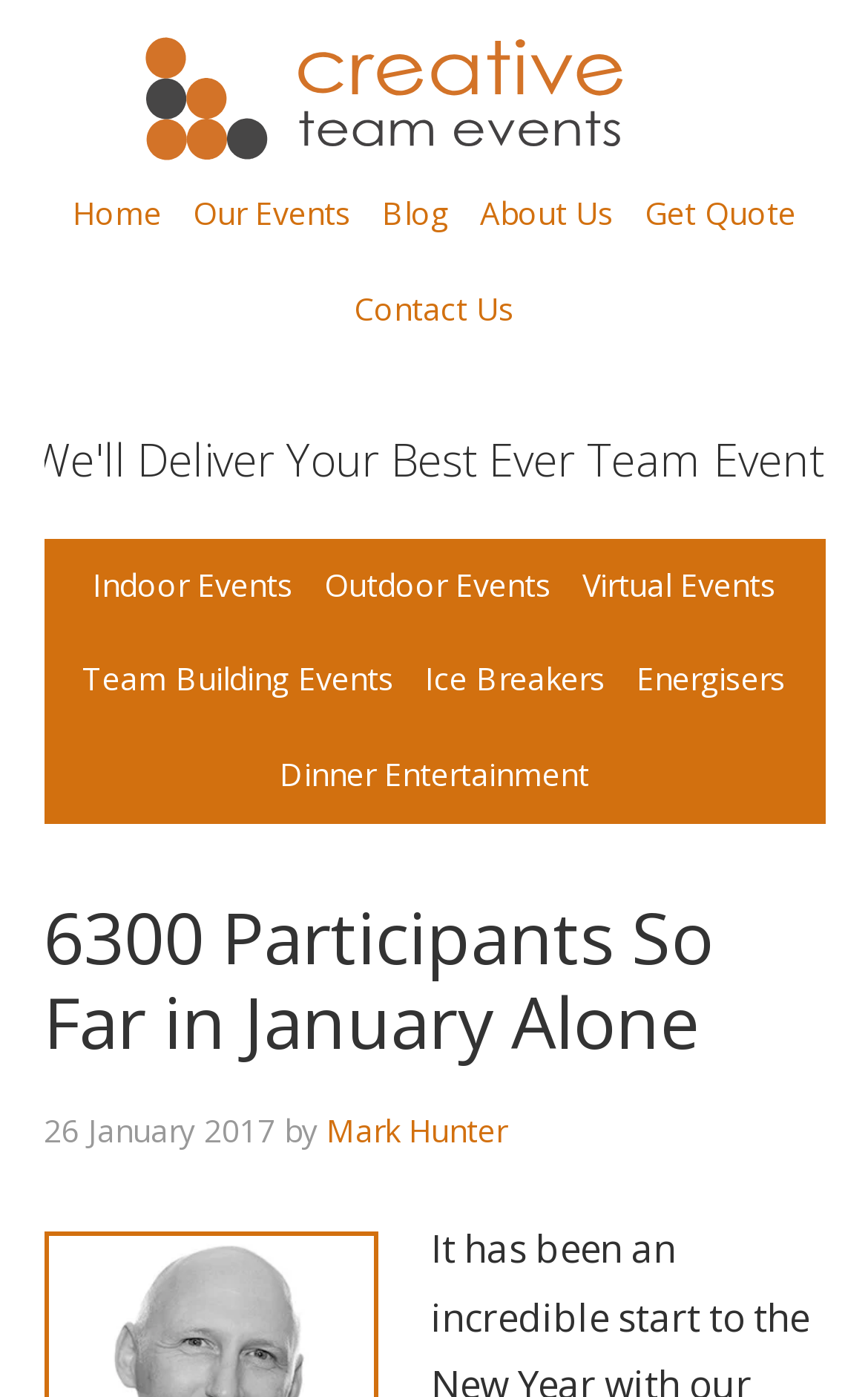Your task is to find and give the main heading text of the webpage.

6300 Participants So Far in January Alone